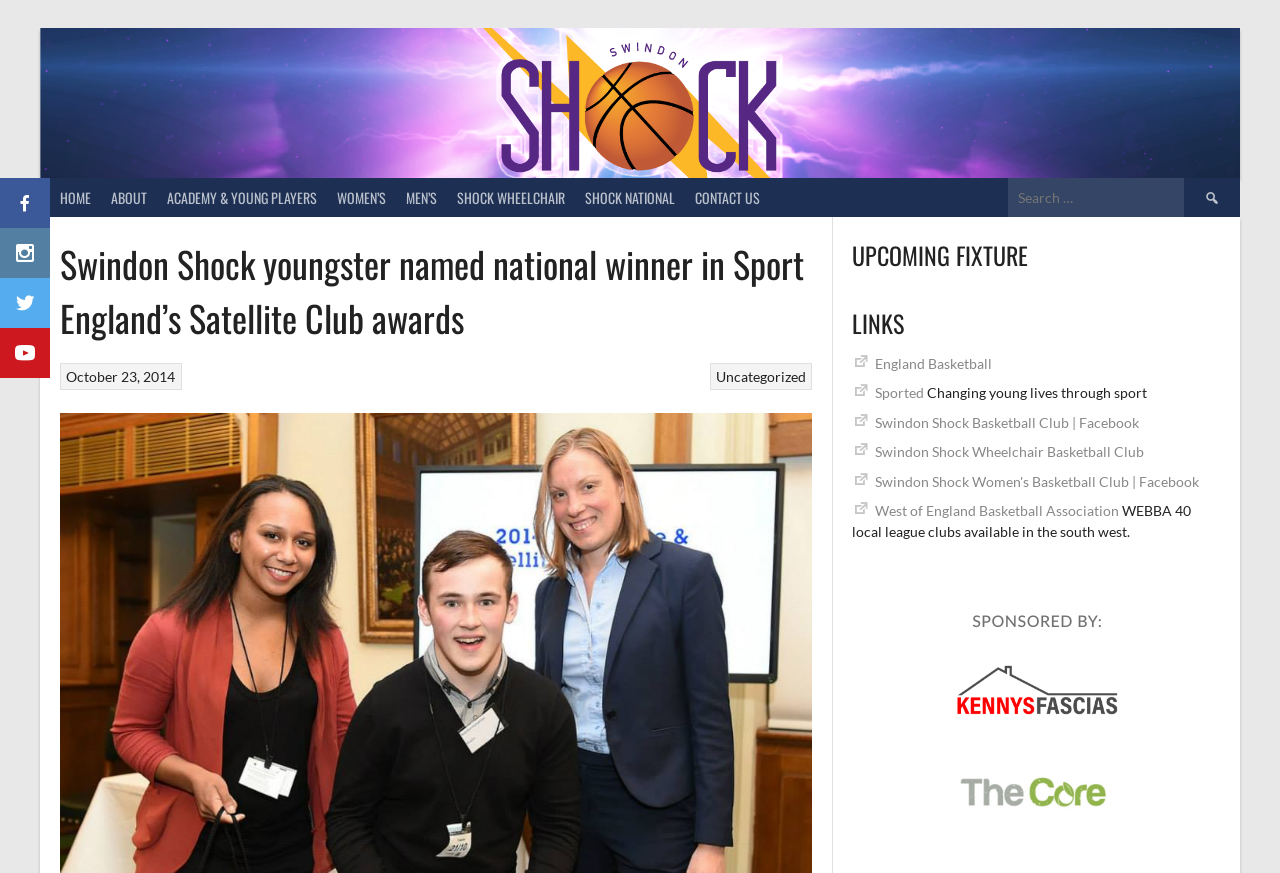Please locate the bounding box coordinates of the region I need to click to follow this instruction: "Check UPCOMING FIXTURE".

[0.666, 0.271, 0.953, 0.313]